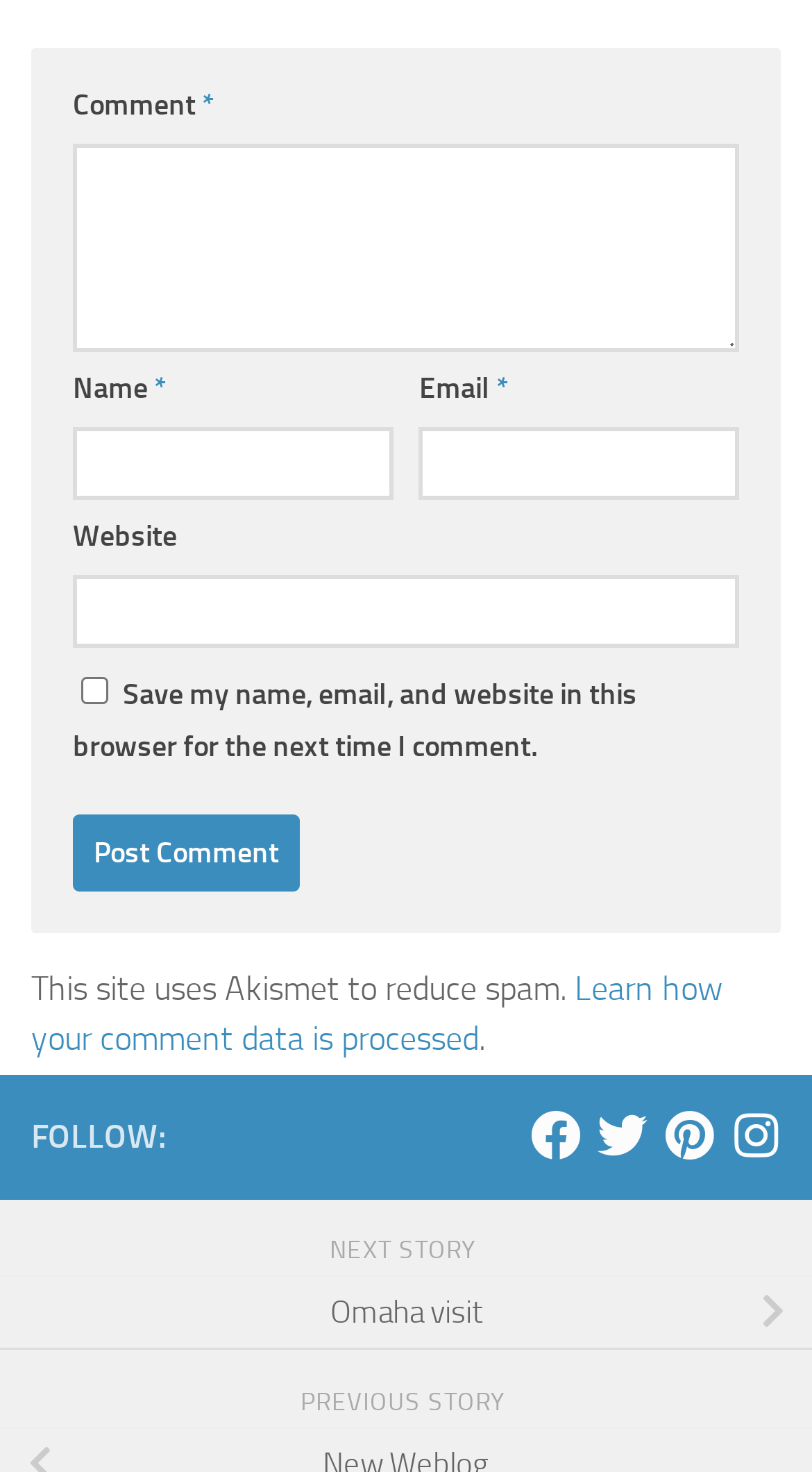From the details in the image, provide a thorough response to the question: What is the label of the first textbox?

The first textbox has a label 'Comment *' which indicates that it is a required field.